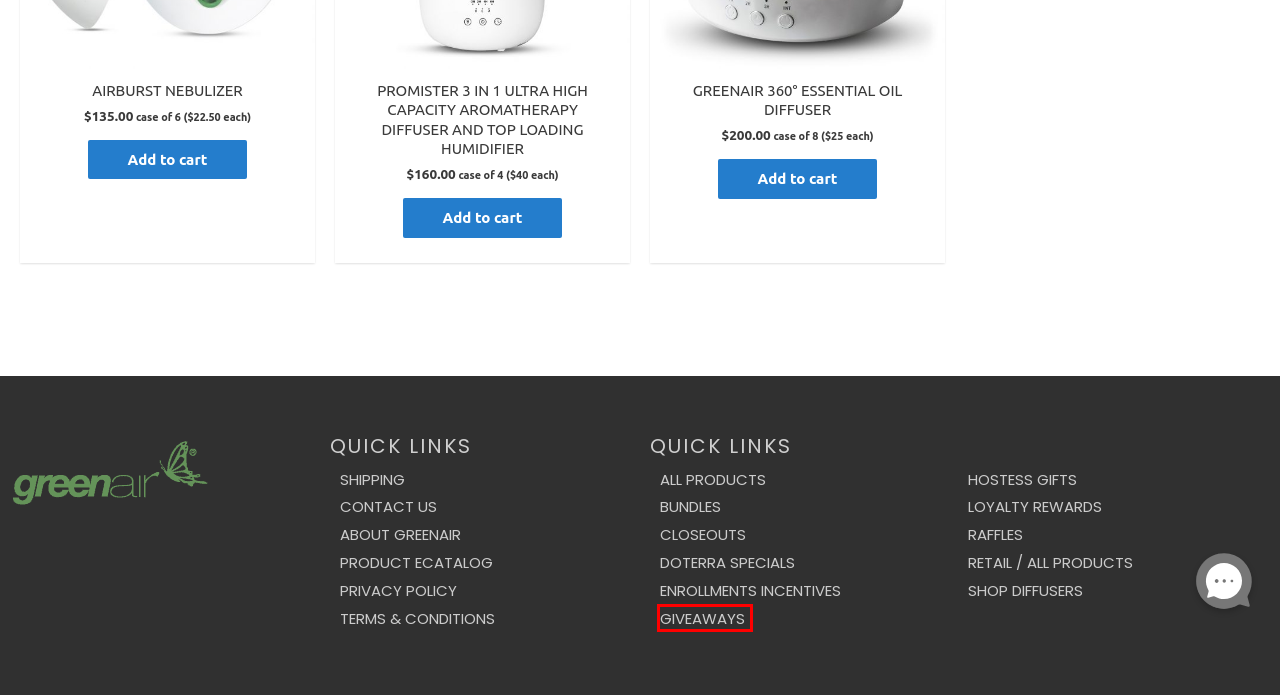Given a webpage screenshot with a red bounding box around a UI element, choose the webpage description that best matches the new webpage after clicking the element within the bounding box. Here are the candidates:
A. Bundles – Greenair IPC
B. Hostess Gifts – Greenair IPC
C. Raffles – Greenair IPC
D. Enrollments Incentives – Greenair IPC
E. Retail / All Products – Greenair IPC
F. doTERRA Specials – Greenair IPC
G. Closeouts – Greenair IPC
H. Giveaways – Greenair IPC

H